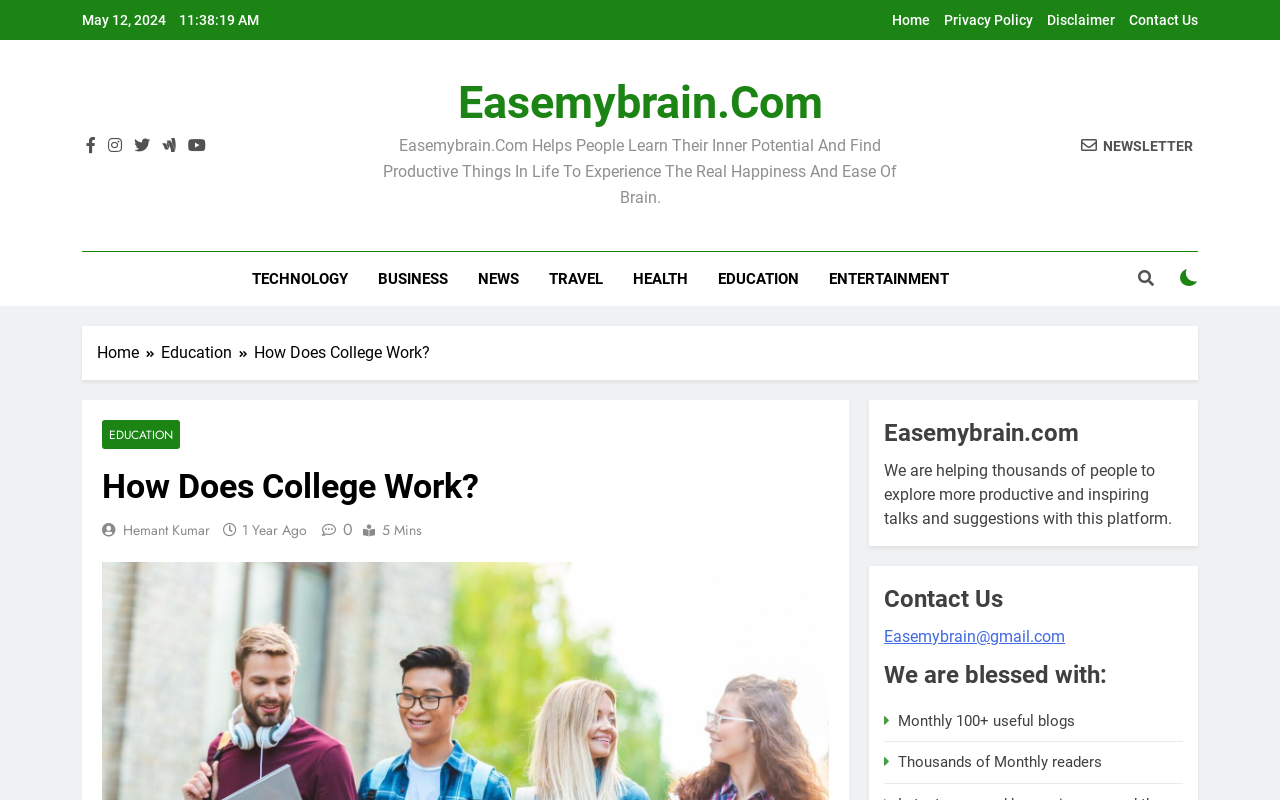How many categories are available?
Can you provide a detailed and comprehensive answer to the question?

The categories are listed below the 'Easemybrain.Com' logo, and they are 'TECHNOLOGY', 'BUSINESS', 'NEWS', 'TRAVEL', 'HEALTH', 'EDUCATION', and 'ENTERTAINMENT'. There are 7 categories in total.